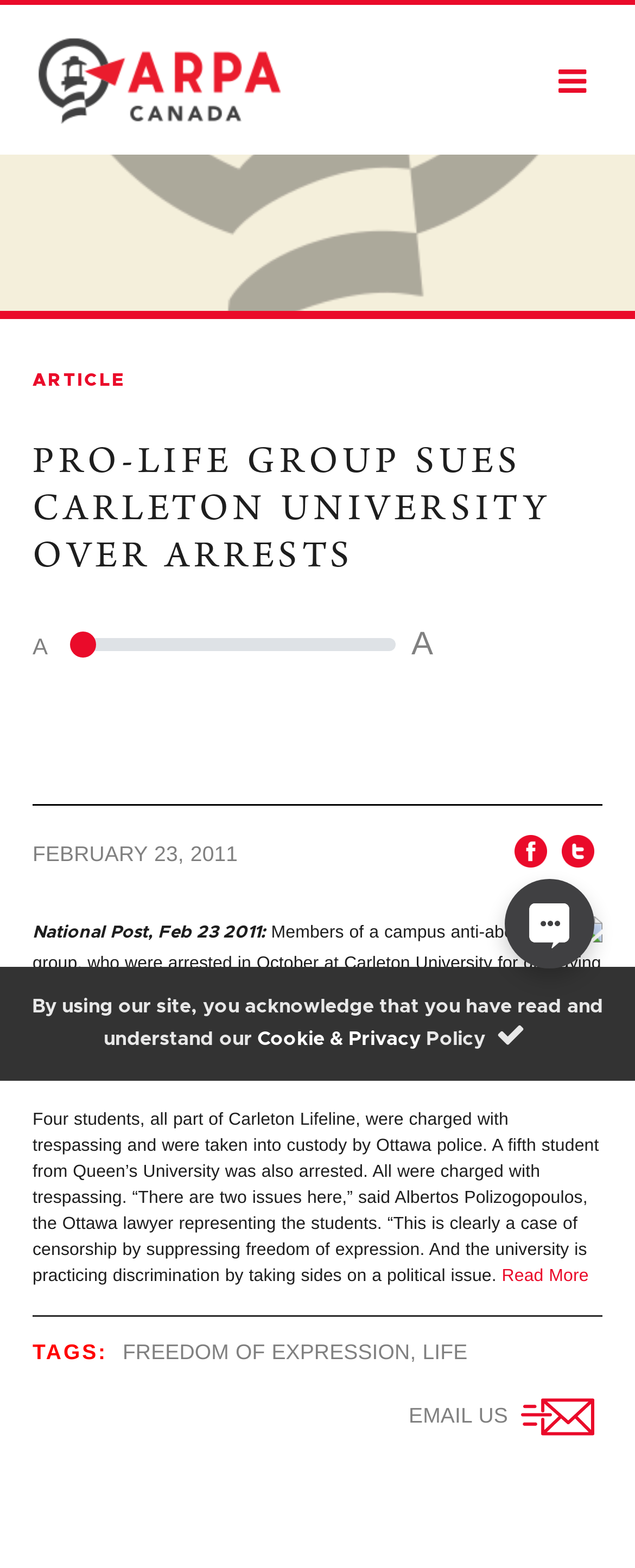Explain in detail what is displayed on the webpage.

The webpage appears to be an article page from ARPA Canada, a pro-life group. At the top, there is a logo image and a link to the organization's homepage. On the top right, there is a button with a search icon.

The main content of the page is an article titled "Pro-Life group sues Carleton University over arrests". The article has a heading, a horizontal slider, and a publication date "FEBRUARY 23, 2011". Below the heading, there are three small images, likely social media icons.

The article's content is divided into paragraphs, describing a lawsuit filed by a campus anti-abortion group against Carleton University. The text explains the events leading up to the lawsuit, including the arrest of students for displaying graphic signs of aborted fetuses. The article quotes the lawyer representing the students, highlighting the issues of censorship and discrimination.

At the bottom of the article, there are links to read more and tags related to the article, including "FREEDOM OF EXPRESSION" and "LIFE". There is also a link to email the organization.

On the bottom left, there is a notice about using the site, which includes a link to the Cookie & Privacy Policy. On the bottom right, there is a "Live Chat" button.